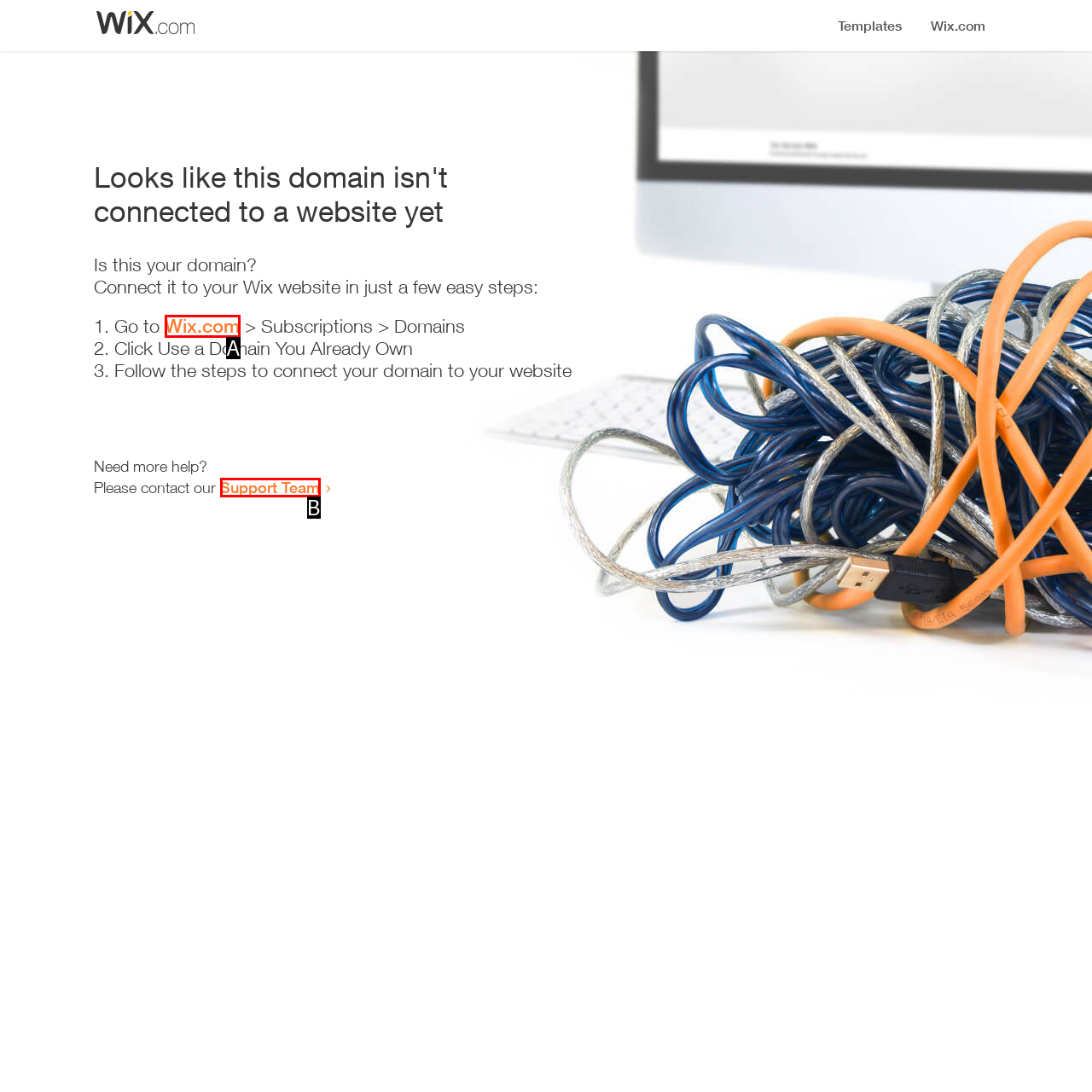Select the HTML element that fits the following description: Support Team
Provide the letter of the matching option.

B